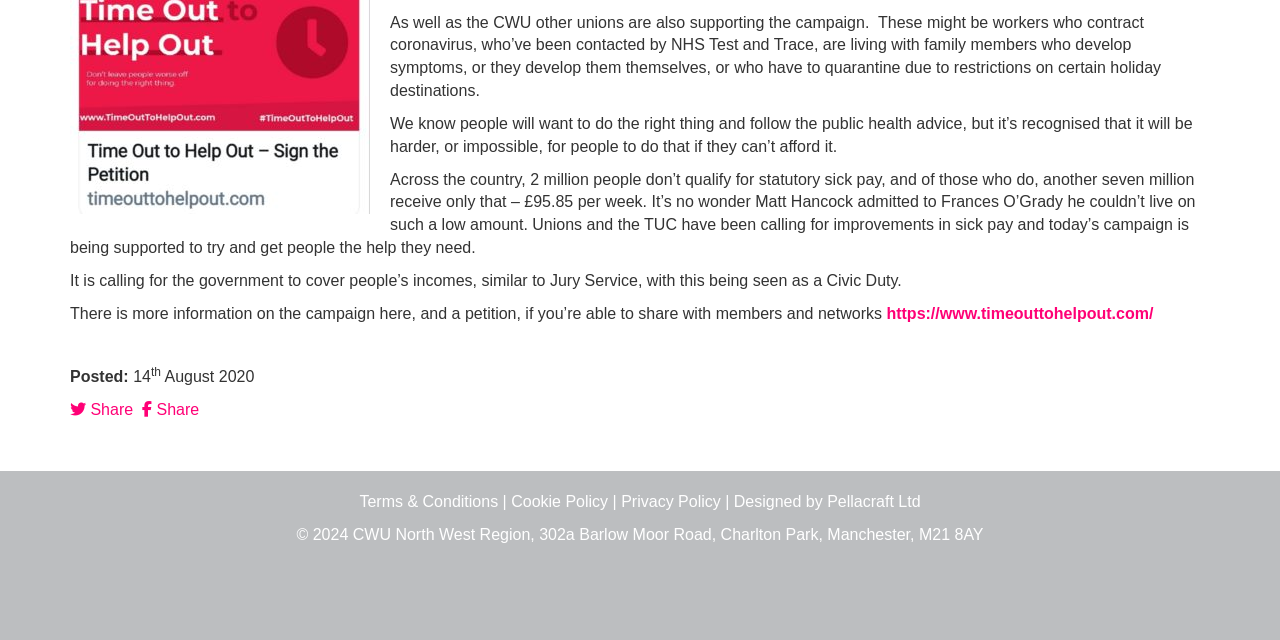Identify the bounding box of the HTML element described here: "https://www.timeouttohelpout.com/". Provide the coordinates as four float numbers between 0 and 1: [left, top, right, bottom].

[0.693, 0.476, 0.901, 0.503]